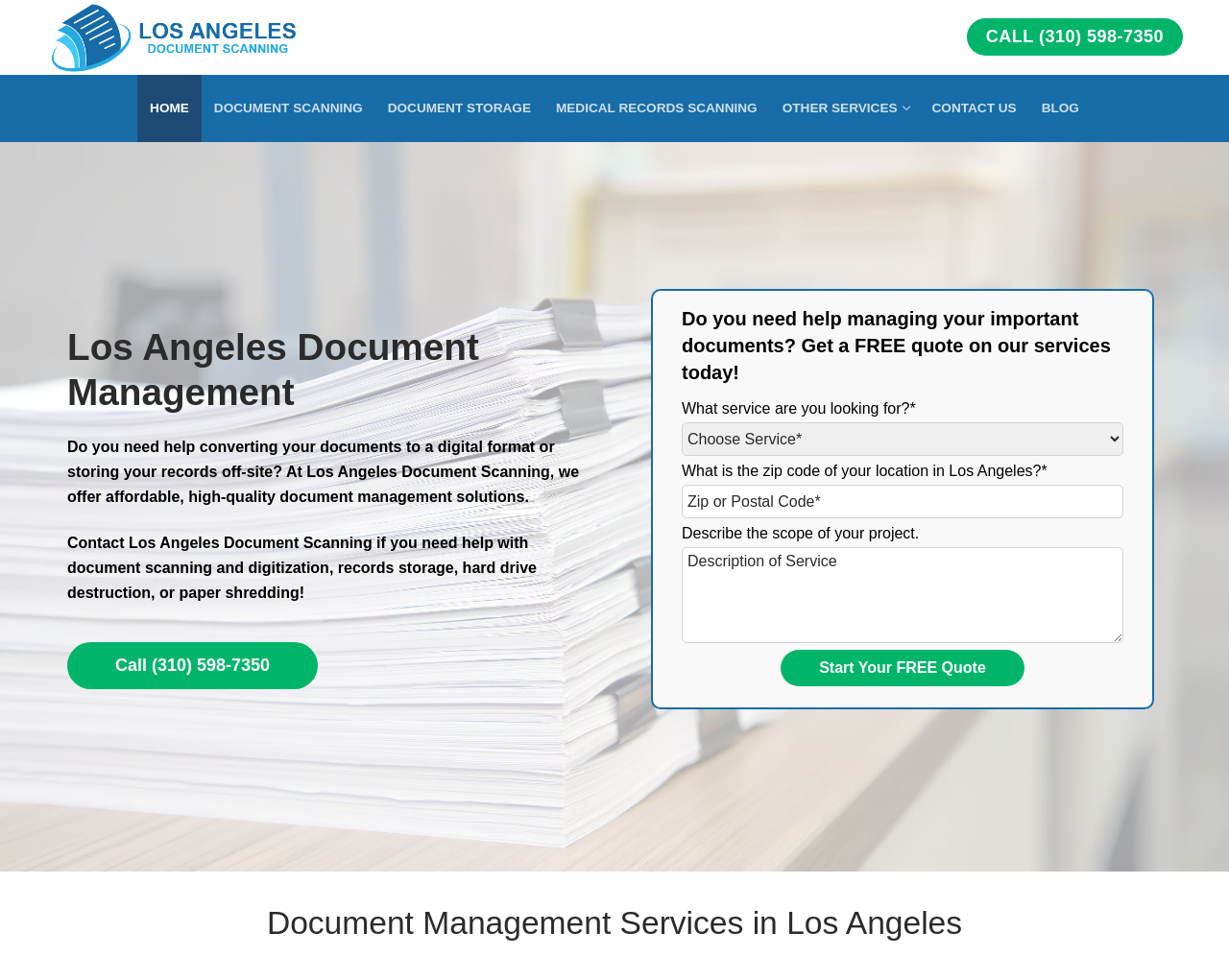Describe the webpage in detail, including text, images, and layout.

The webpage is about Los Angeles Document Scanning, a company that provides comprehensive document management solutions. At the top left corner, there is a logo image with the text "LA Document Scanning" next to a link with the same text. On the top right corner, there is a call-to-action link "CALL (310) 598-7350". 

Below the logo, there is a navigation menu with seven links: "HOME", "DOCUMENT SCANNING", "DOCUMENT STORAGE", "MEDICAL RECORDS SCANNING", "OTHER SERVICES", "CONTACT US", and "BLOG". 

The main content of the webpage starts with a heading "Los Angeles Document Management" followed by a paragraph of text that explains the company's services, including document conversion to digital format and records storage. 

Below this paragraph, there is another paragraph that lists the specific services offered by the company, including document scanning and digitization, records storage, hard drive destruction, and paper shredding. 

Next to these paragraphs, there is a call-to-action link "Call (310) 598-7350" and an iframe that takes up most of the right side of the page. 

At the bottom of the page, there is a heading "Document Management Services in Los Angeles".